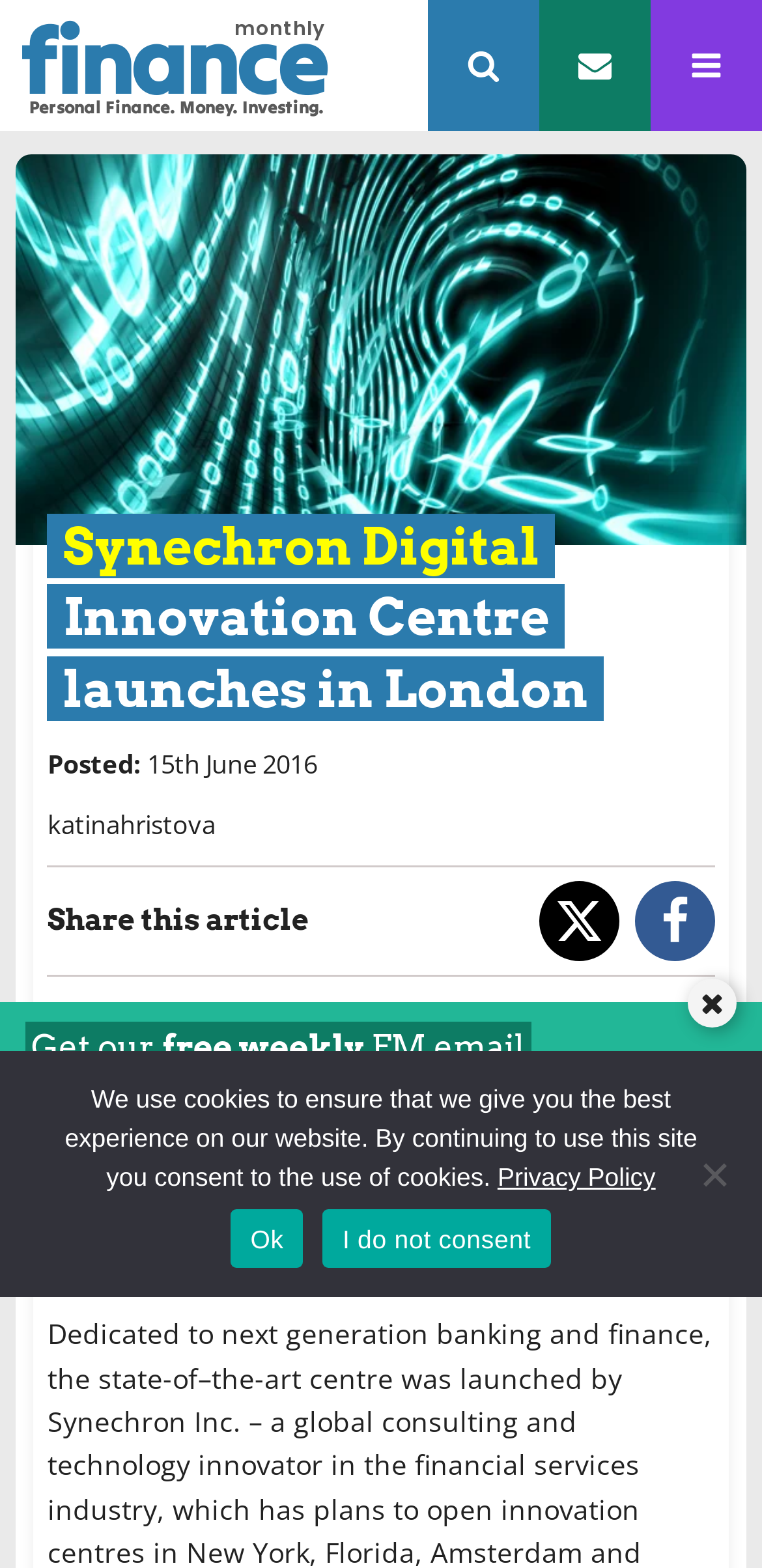Generate the text content of the main headline of the webpage.

Synechron Digital Innovation Centre launches in London